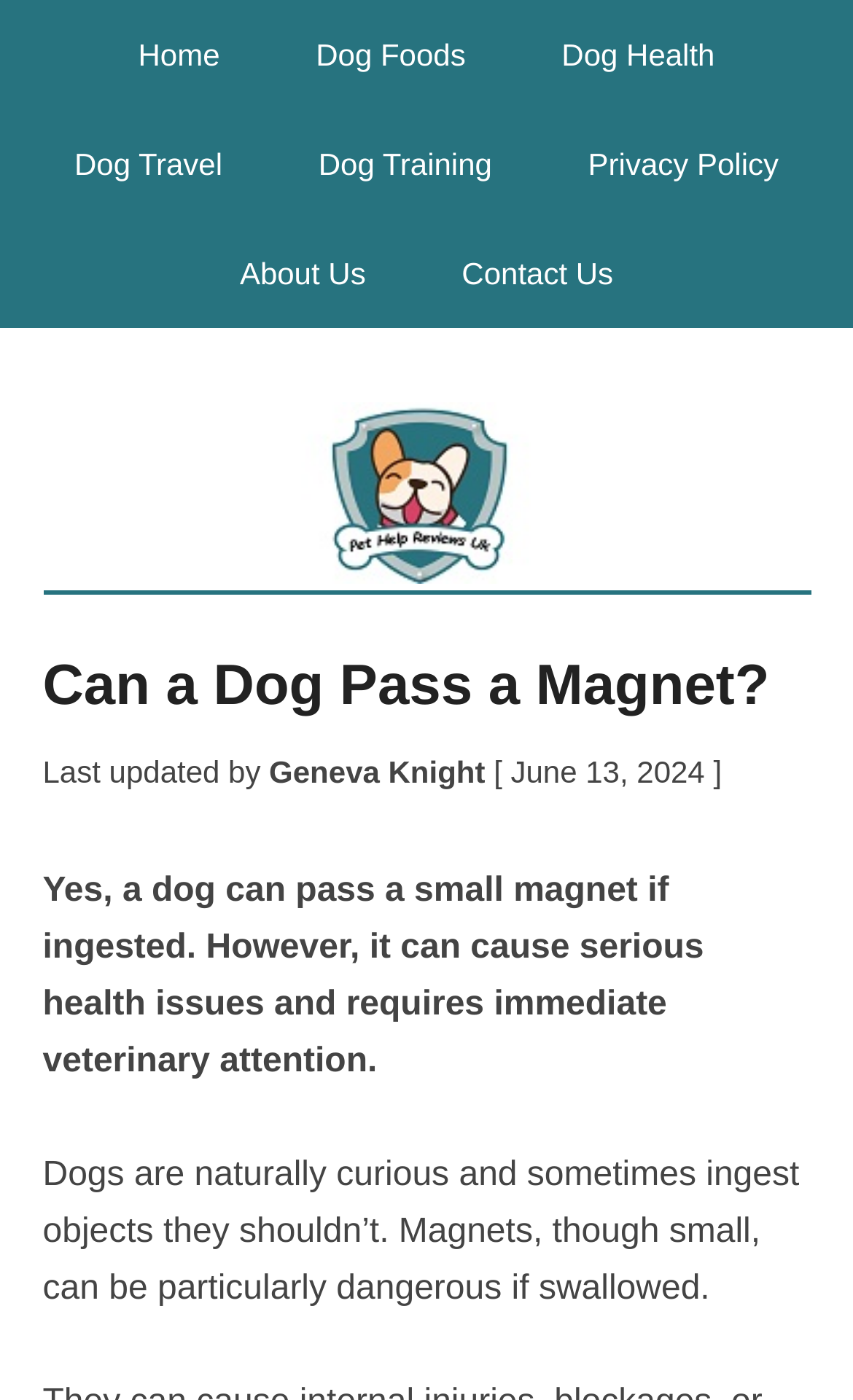Find the UI element described as: "Home" and predict its bounding box coordinates. Ensure the coordinates are four float numbers between 0 and 1, [left, top, right, bottom].

[0.111, 0.0, 0.309, 0.078]